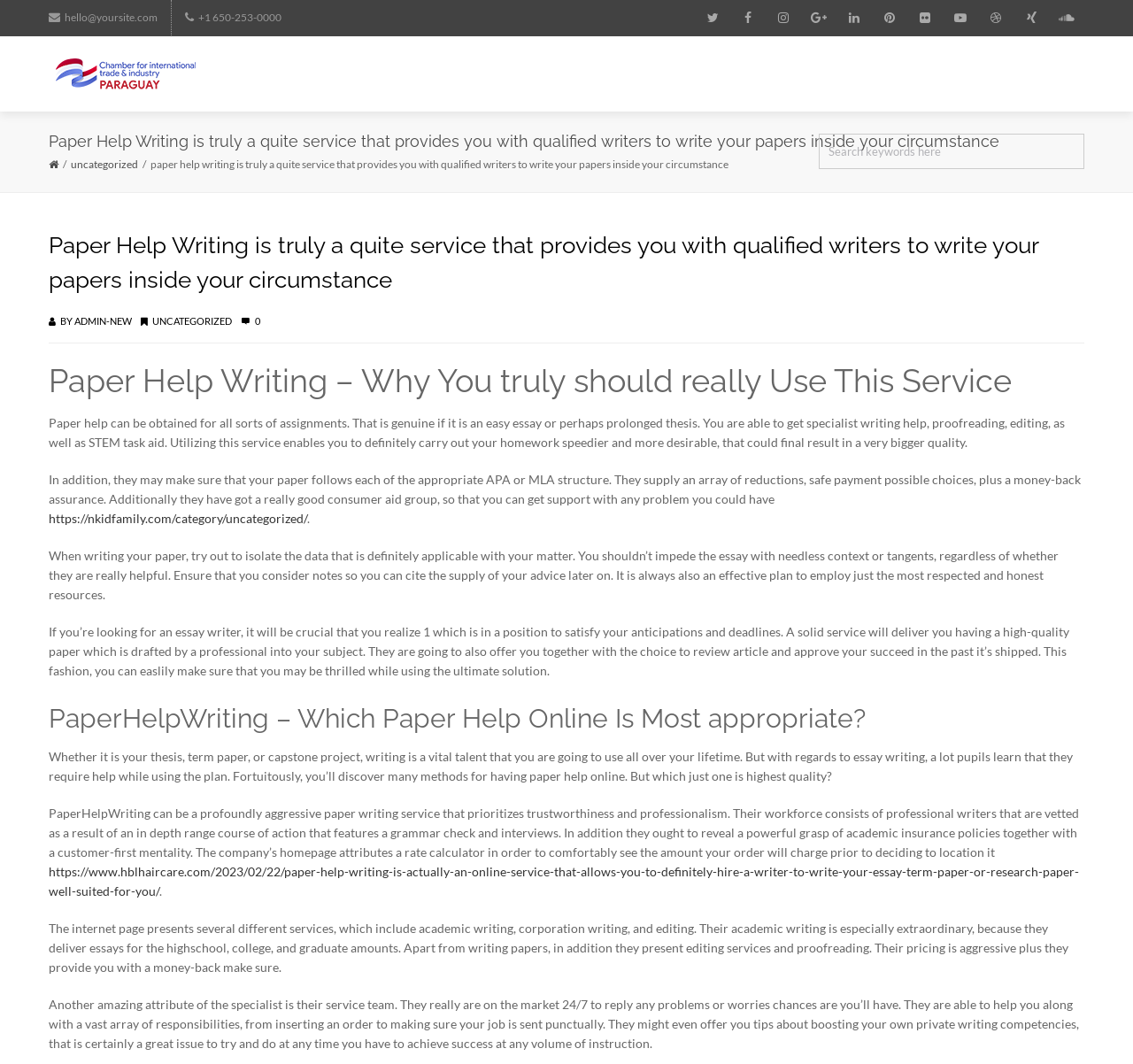Please find the bounding box coordinates of the element that must be clicked to perform the given instruction: "read more about paper help writing". The coordinates should be four float numbers from 0 to 1, i.e., [left, top, right, bottom].

[0.043, 0.39, 0.94, 0.422]